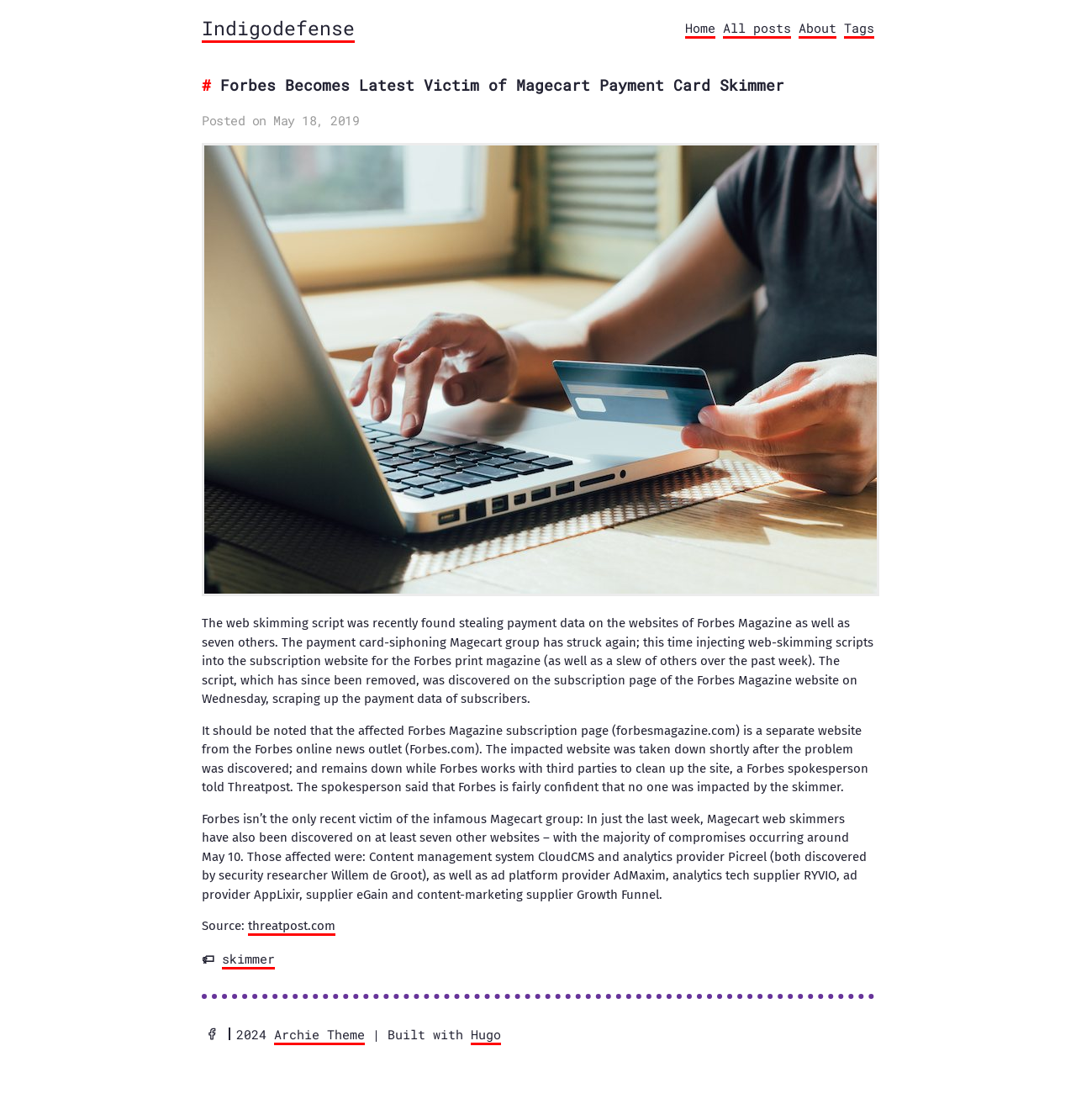Respond to the question below with a single word or phrase:
How many other websites were affected by the Magecart group?

at least seven